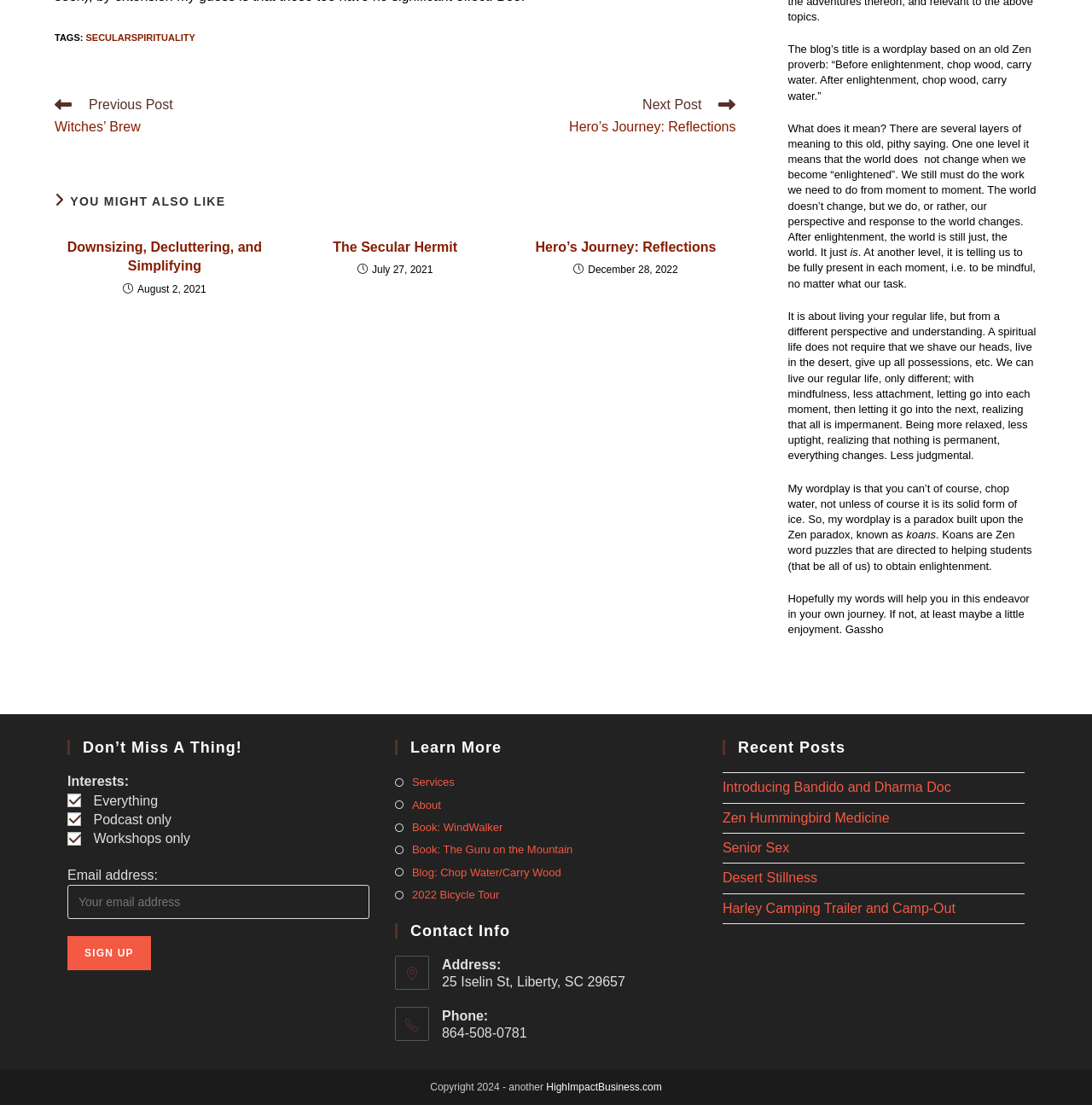What is the purpose of the 'Sign up' button?
Give a single word or phrase answer based on the content of the image.

To receive updates